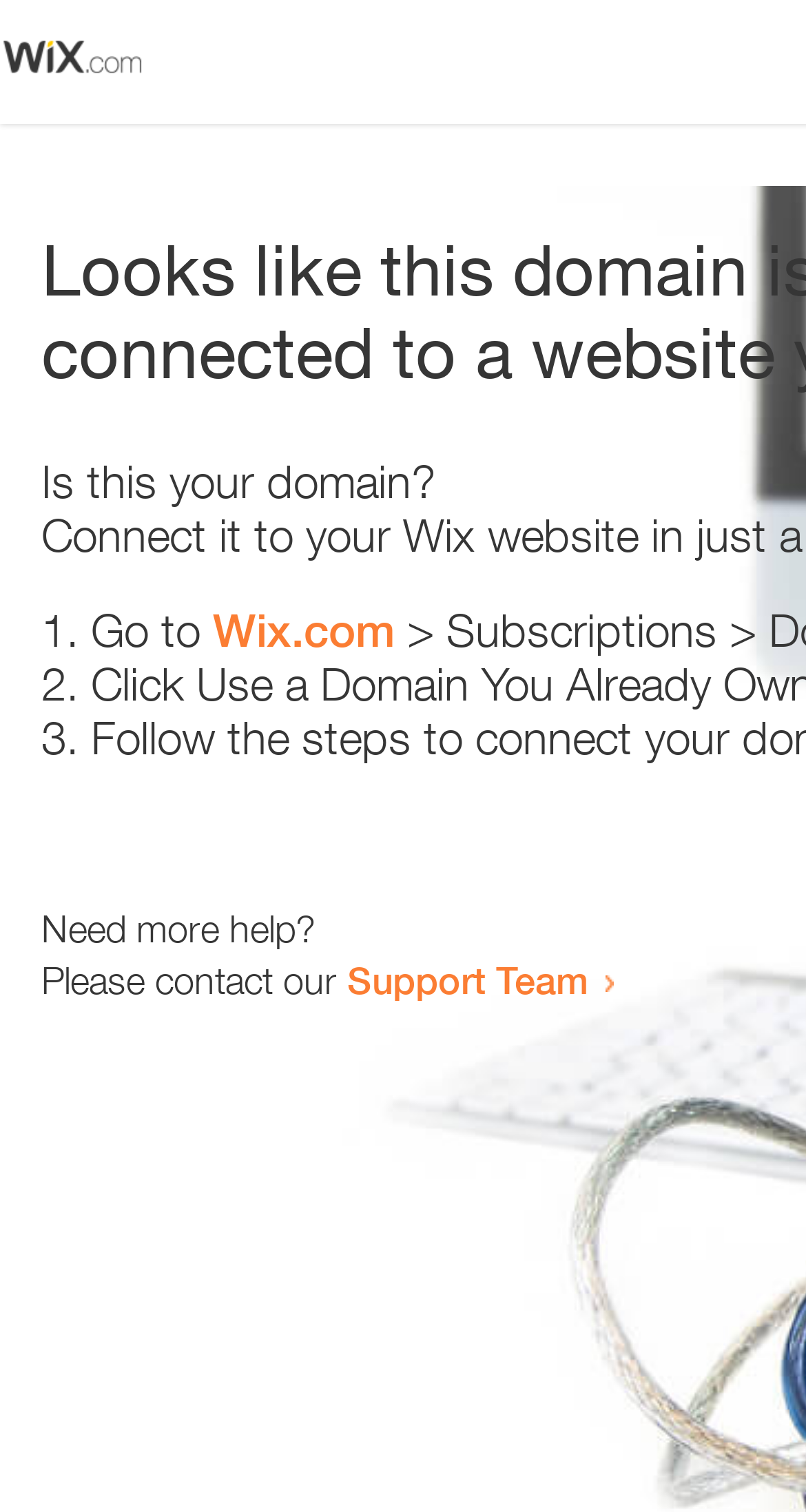What is the contact option for more help?
Provide a short answer using one word or a brief phrase based on the image.

Support Team